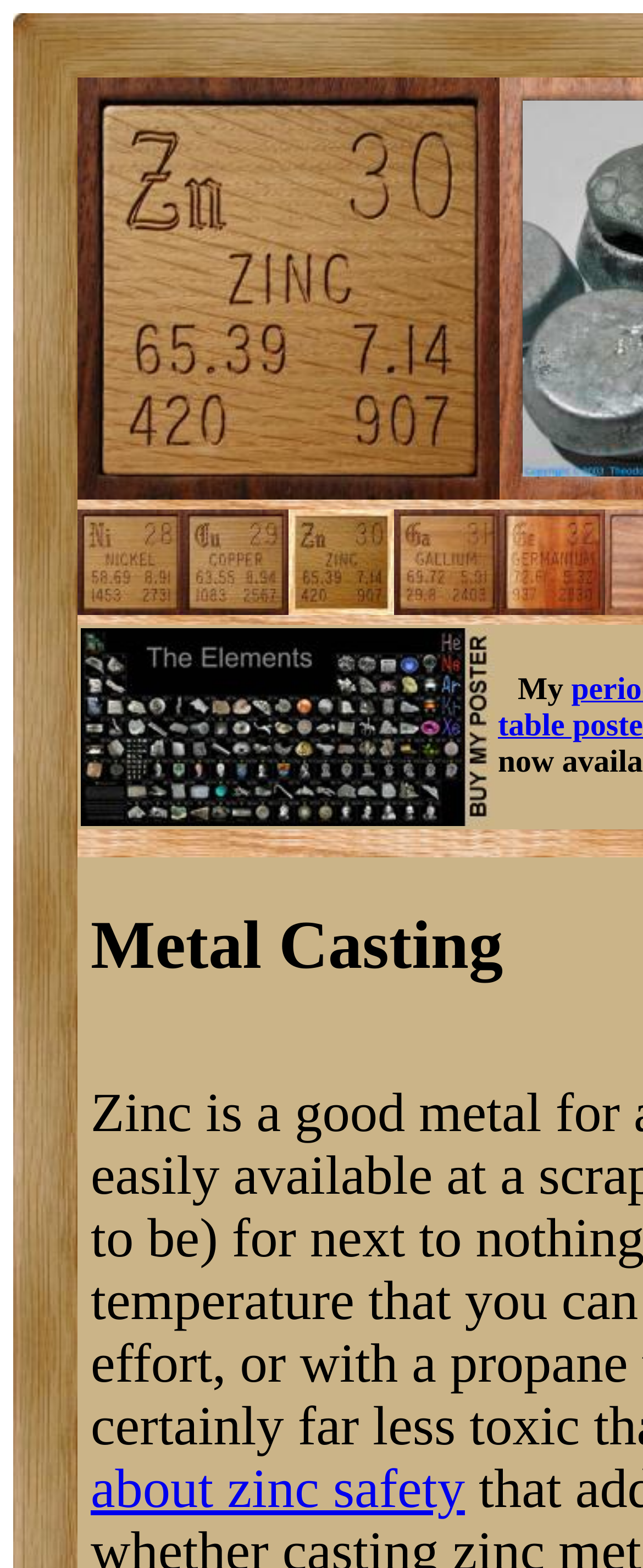Please answer the following question using a single word or phrase: 
What is the last element in the first row of the periodic table?

Gallium